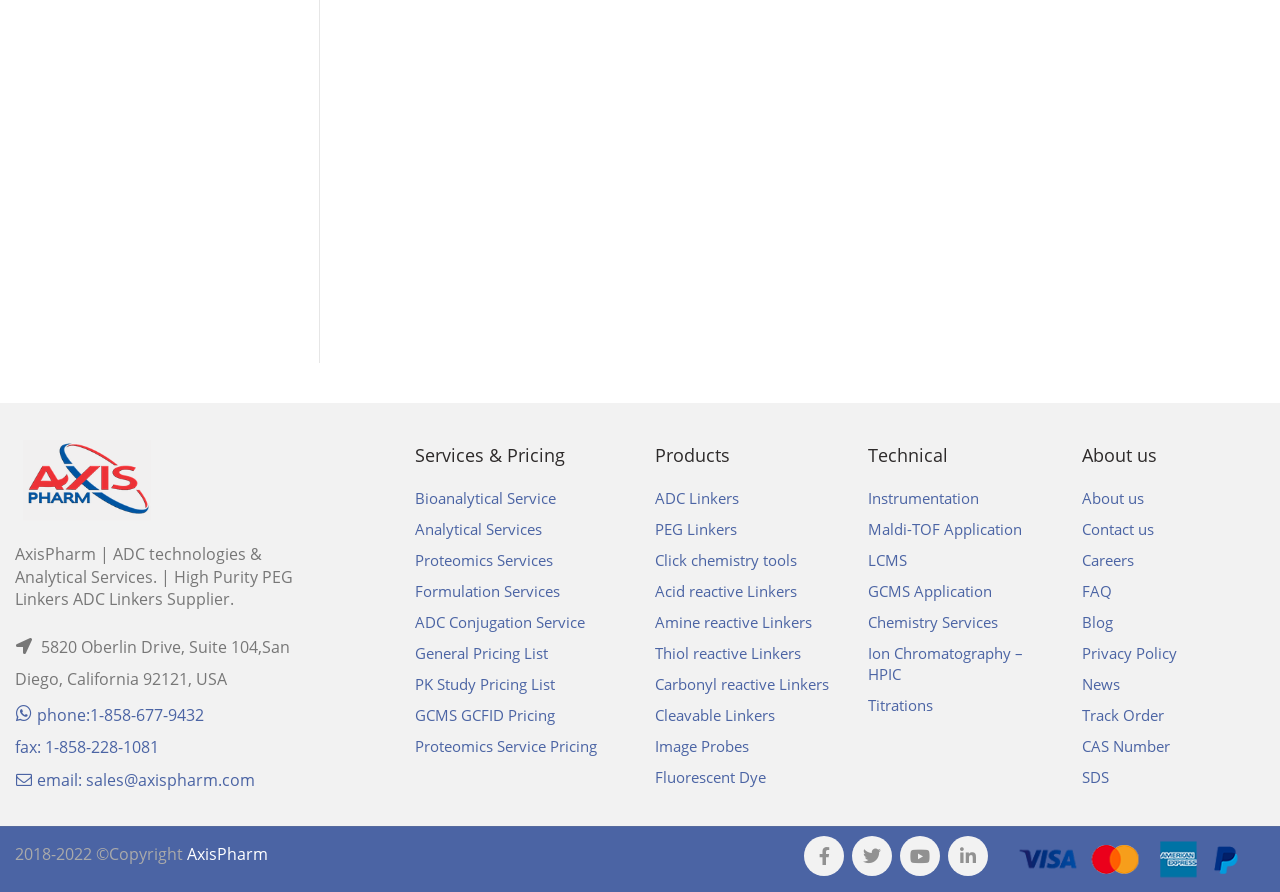How many rows are in the table?
Give a one-word or short-phrase answer derived from the screenshot.

5